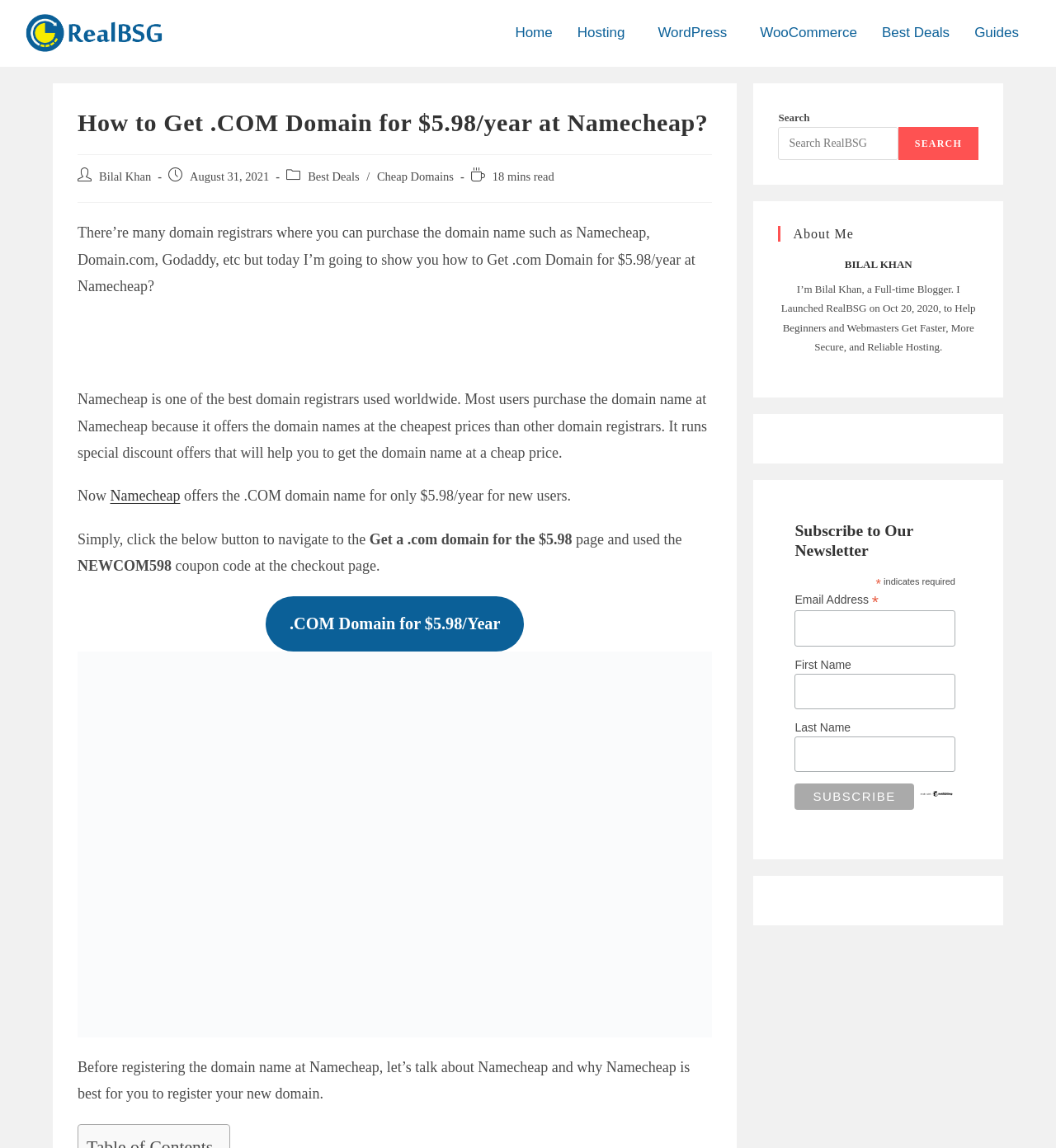Please find the bounding box for the UI element described by: "Hedge Fund Survivor Bias".

None